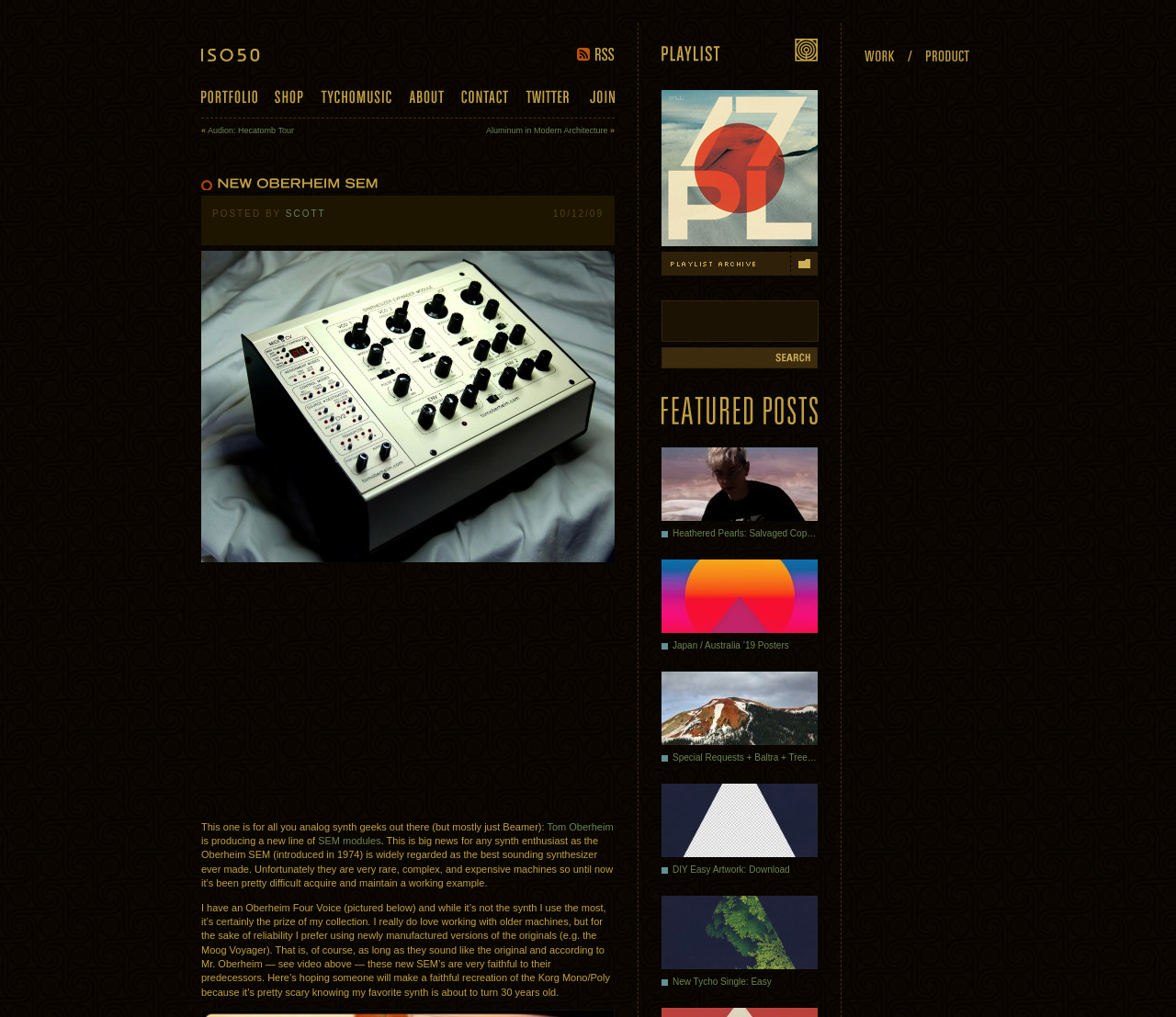Identify the bounding box coordinates of the section to be clicked to complete the task described by the following instruction: "Visit the Portfolio page". The coordinates should be four float numbers between 0 and 1, formatted as [left, top, right, bottom].

[0.171, 0.089, 0.219, 0.102]